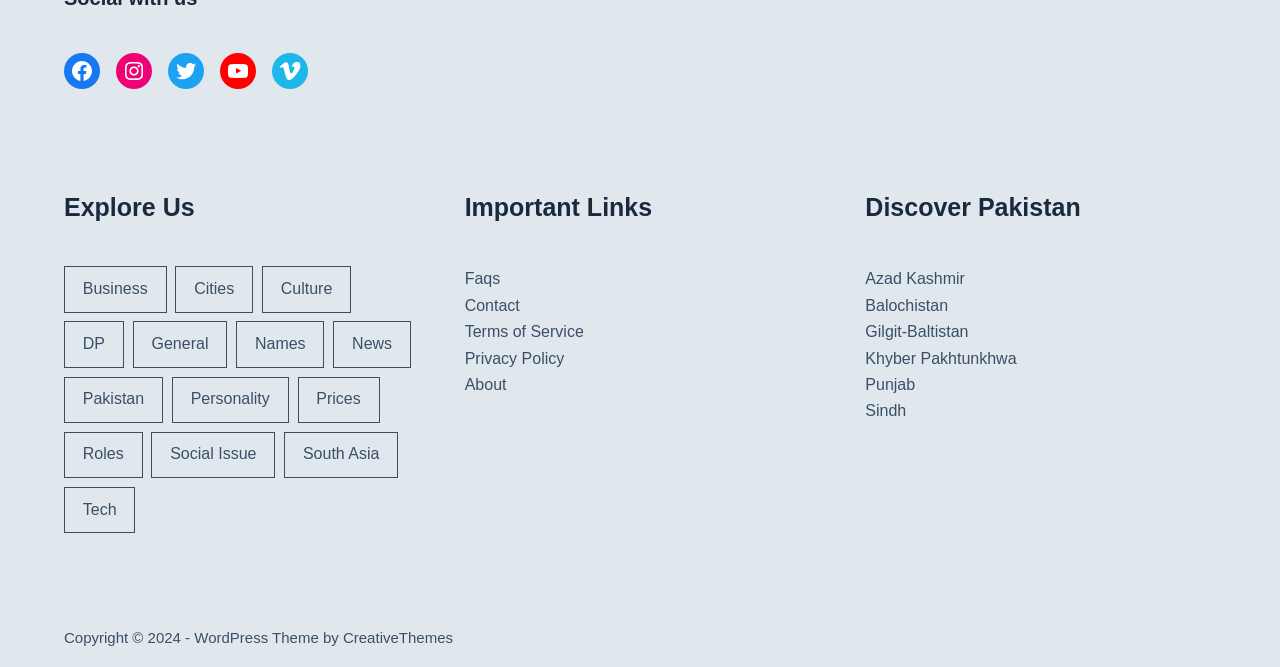Analyze the image and provide a detailed answer to the question: How many links are there in the 'Important Links' section?

The 'Important Links' section has five links, namely 'Faqs', 'Contact', 'Terms of Service', 'Privacy Policy', and 'About', which are located in the middle of the webpage.